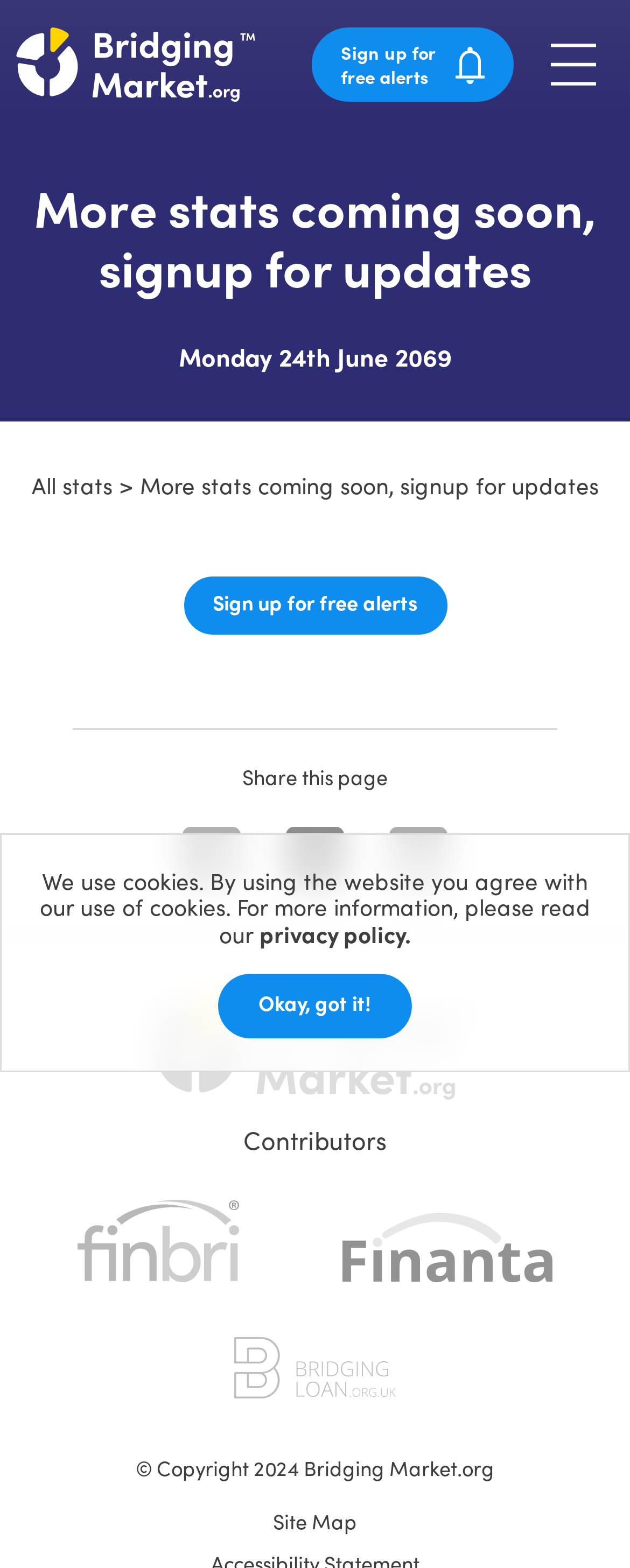Determine the bounding box coordinates of the region to click in order to accomplish the following instruction: "Sign up for free alerts". Provide the coordinates as four float numbers between 0 and 1, specifically [left, top, right, bottom].

[0.291, 0.368, 0.709, 0.405]